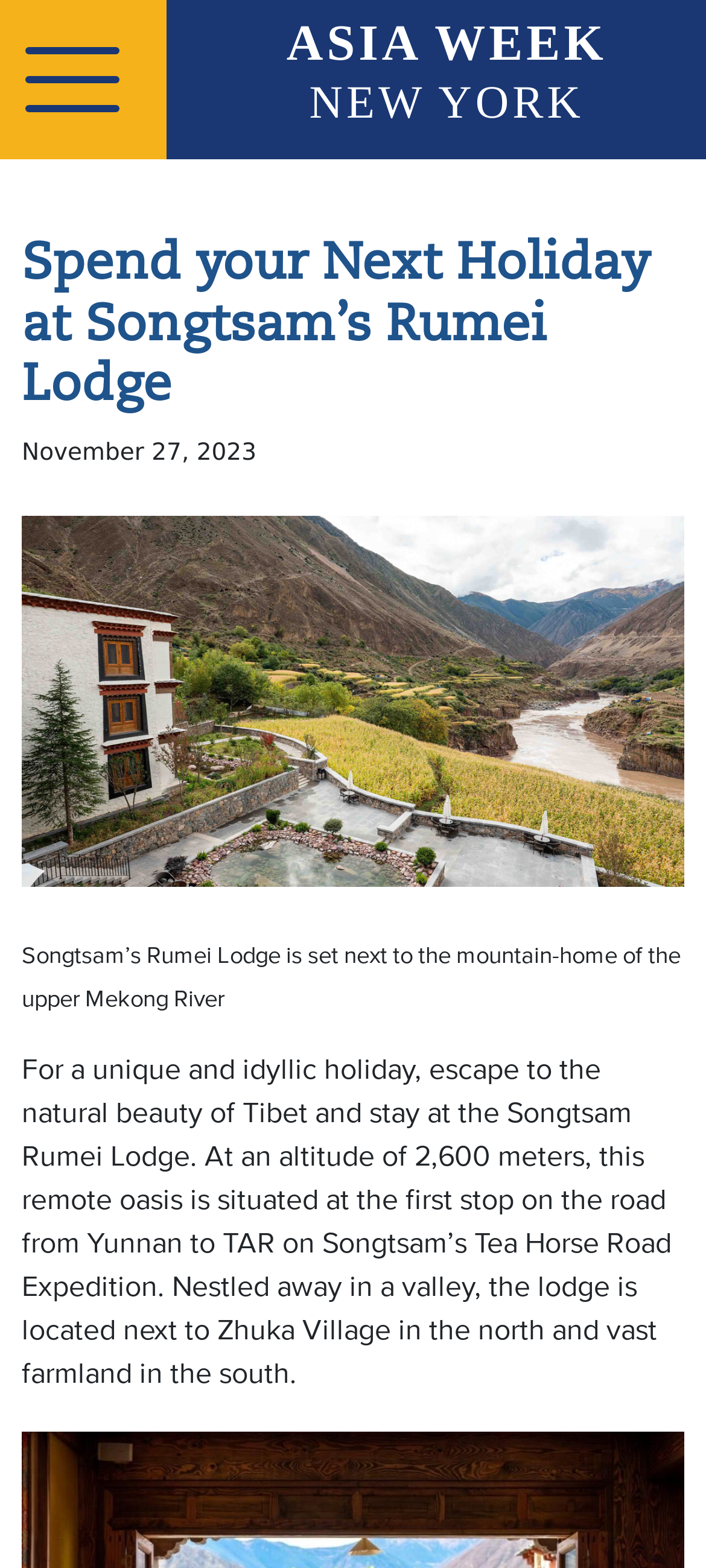Given the description of a UI element: "34.4.1. Configuring the kernel manually", identify the bounding box coordinates of the matching element in the webpage screenshot.

None